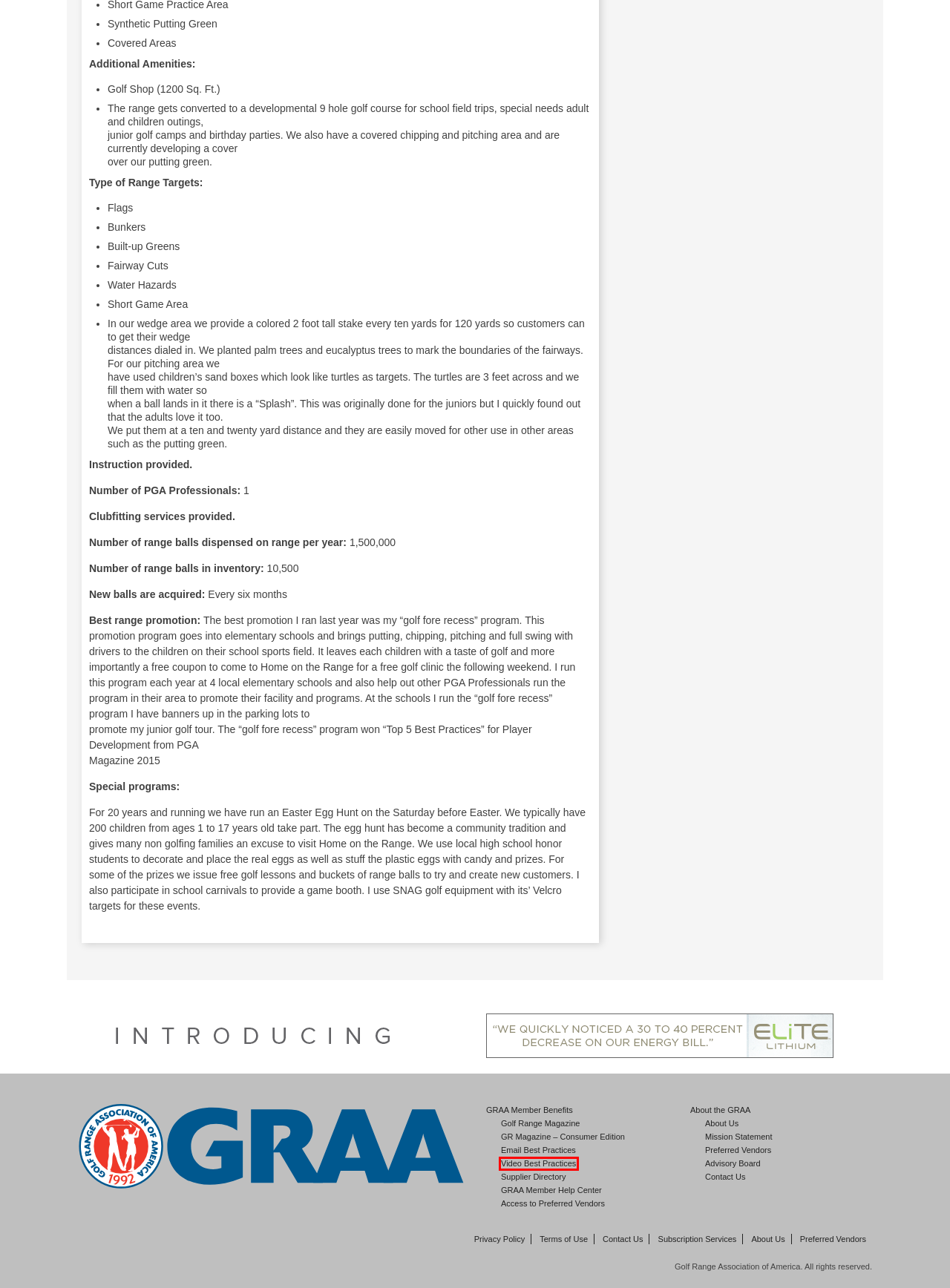Observe the webpage screenshot and focus on the red bounding box surrounding a UI element. Choose the most appropriate webpage description that corresponds to the new webpage after clicking the element in the bounding box. Here are the candidates:
A. Category: GRAA Member Help Center - Golf Range Association
B. Privacy Policy - Golf Range Association
C. Mission Statement - Golf Range Association
D. Category: Video Best Practices - Golf Range Association
E. Preferred Vendors - Golf Range Association
F. Subscription Services - Golf Range Association
G. Golf Range Association of America Advisory Board - Golf Range Association
H. About Us - Golf Range Association

D